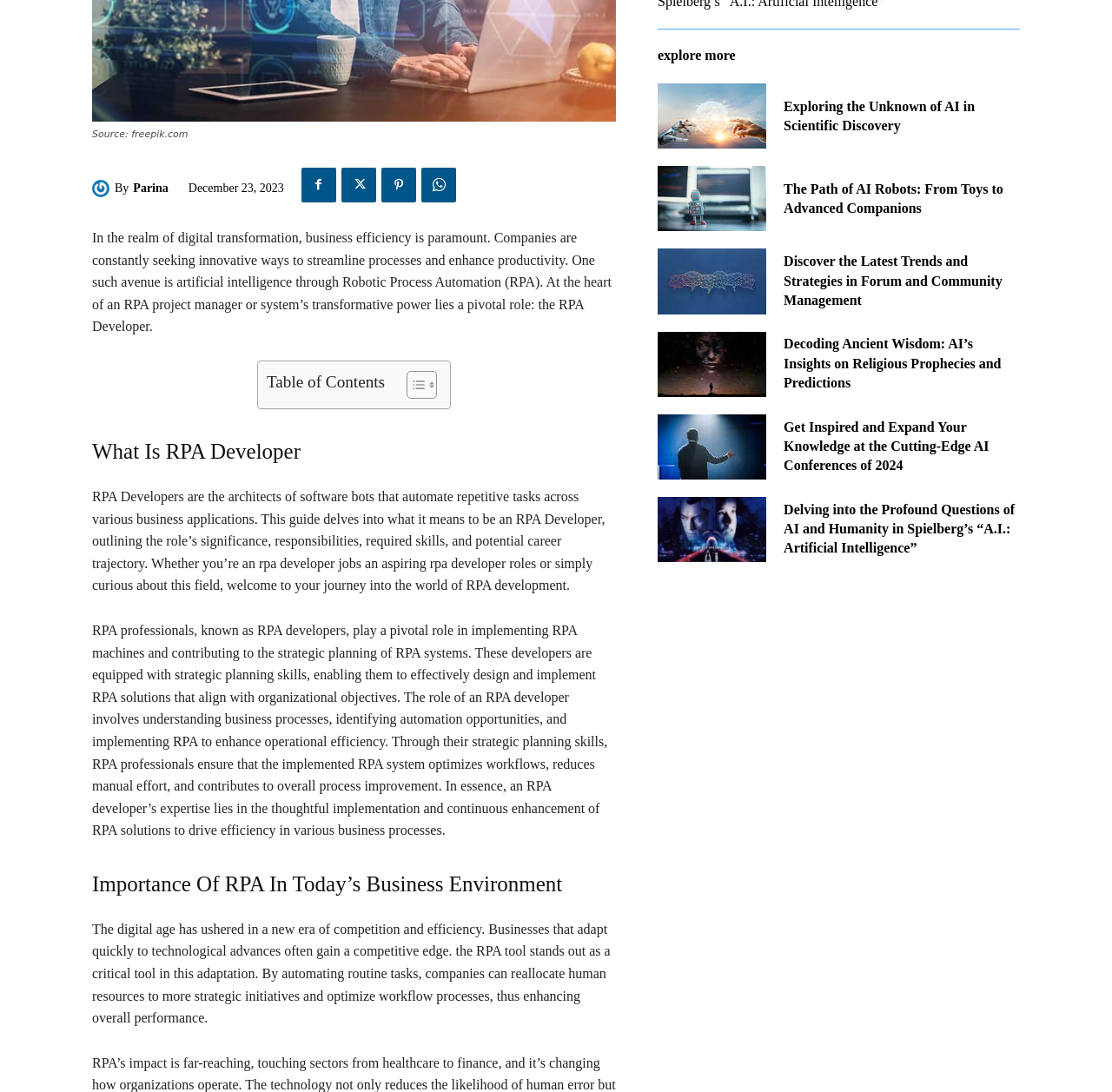Using the format (top-left x, top-left y, bottom-right x, bottom-right y), provide the bounding box coordinates for the described UI element. All values should be floating point numbers between 0 and 1: Shop

None